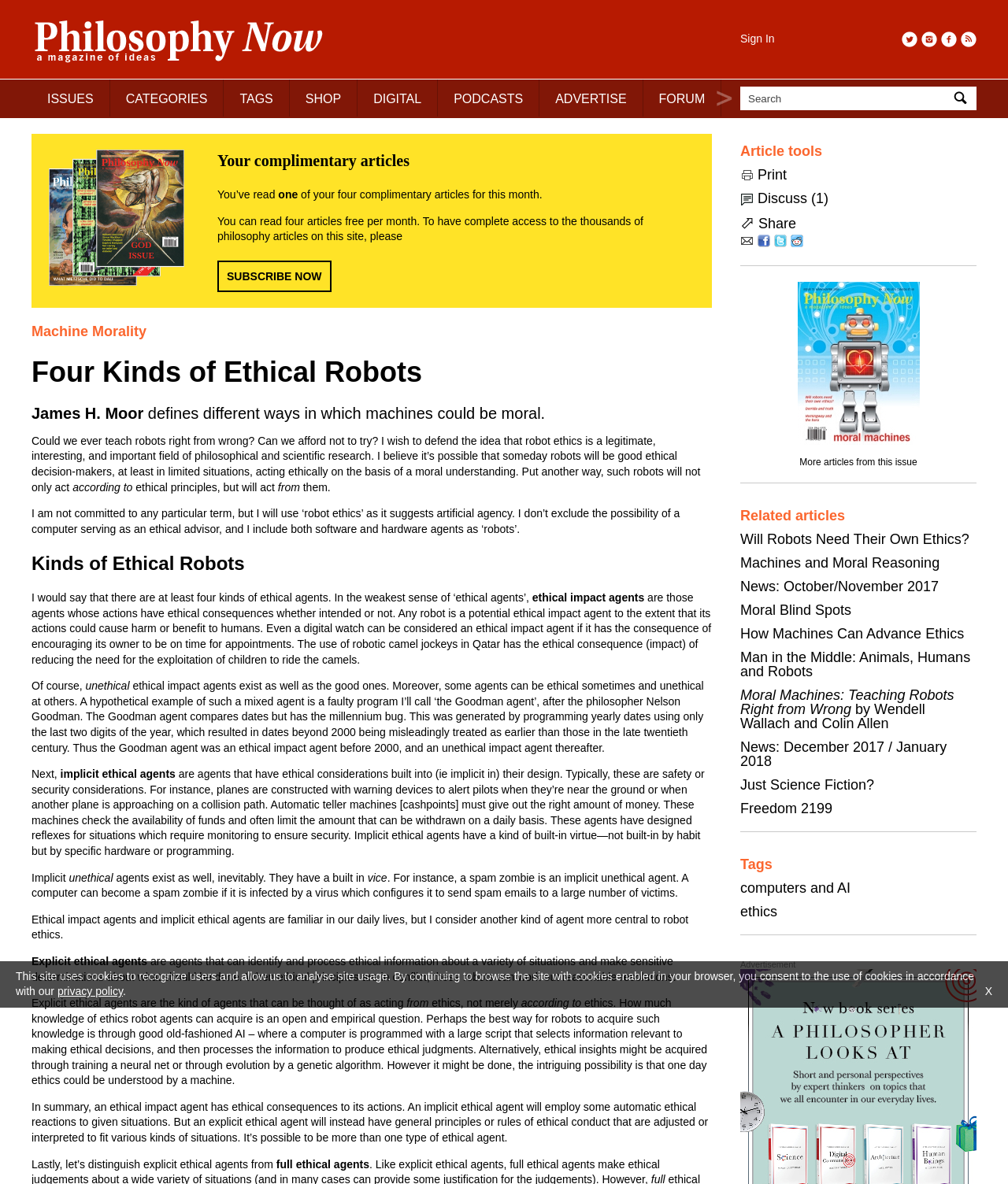Respond to the question below with a single word or phrase: What is the purpose of the warning devices in planes?

To alert pilots